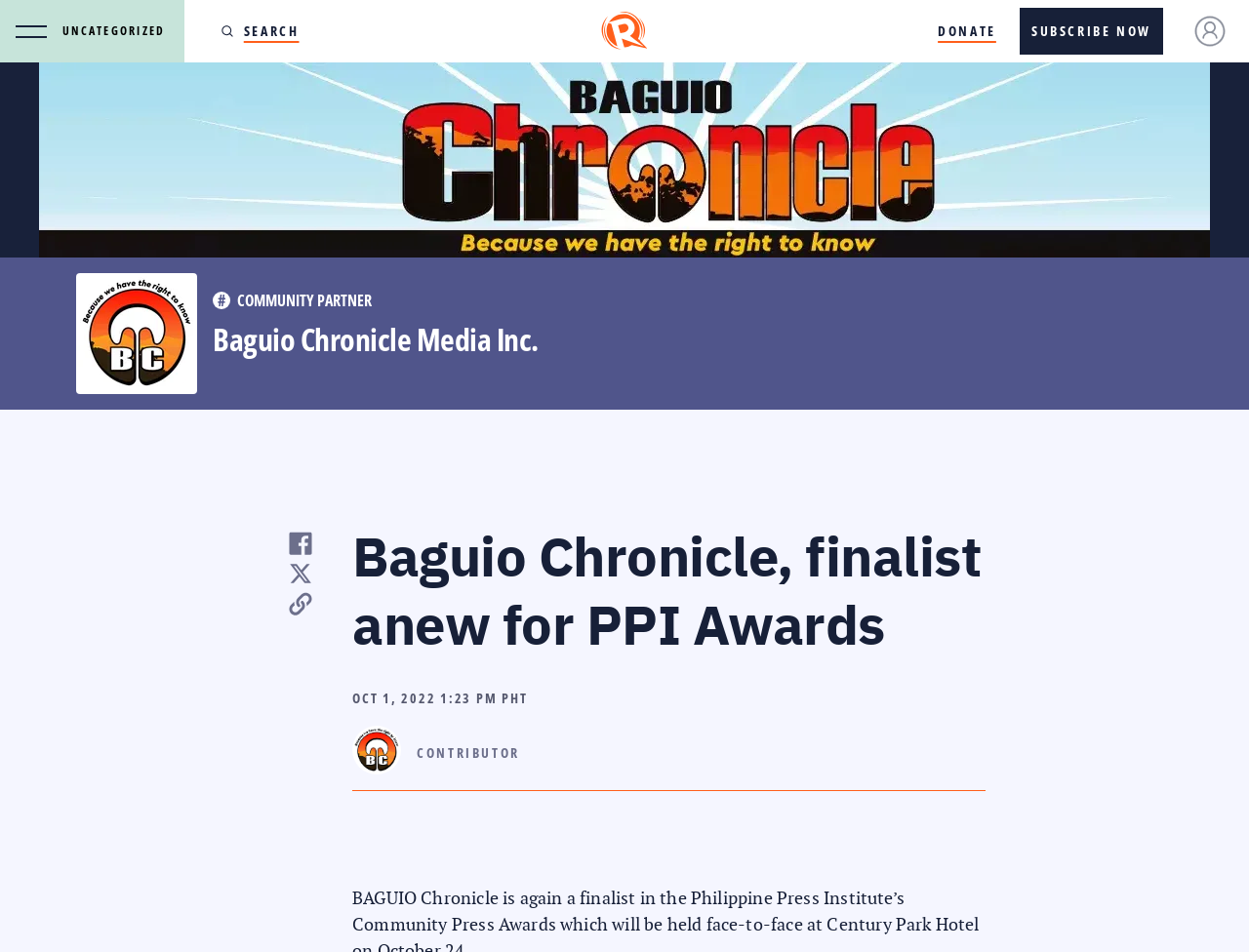What is the name of the media company?
Based on the visual details in the image, please answer the question thoroughly.

I found the answer by looking at the heading element that says 'Baguio Chronicle Media Inc.' which is likely the name of the media company.